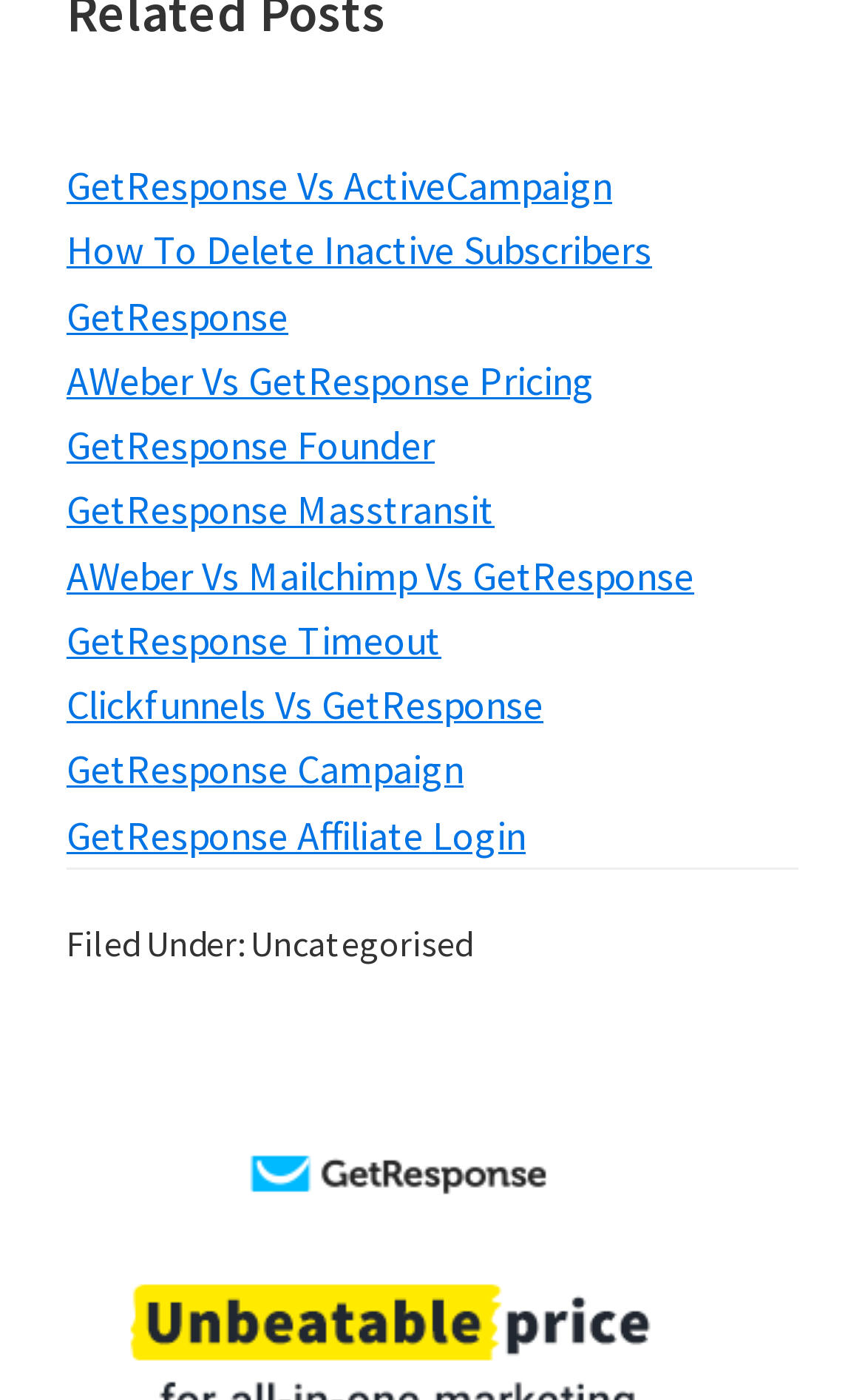Please provide the bounding box coordinates for the element that needs to be clicked to perform the following instruction: "Click on GetResponse Vs ActiveCampaign". The coordinates should be given as four float numbers between 0 and 1, i.e., [left, top, right, bottom].

[0.077, 0.114, 0.708, 0.151]